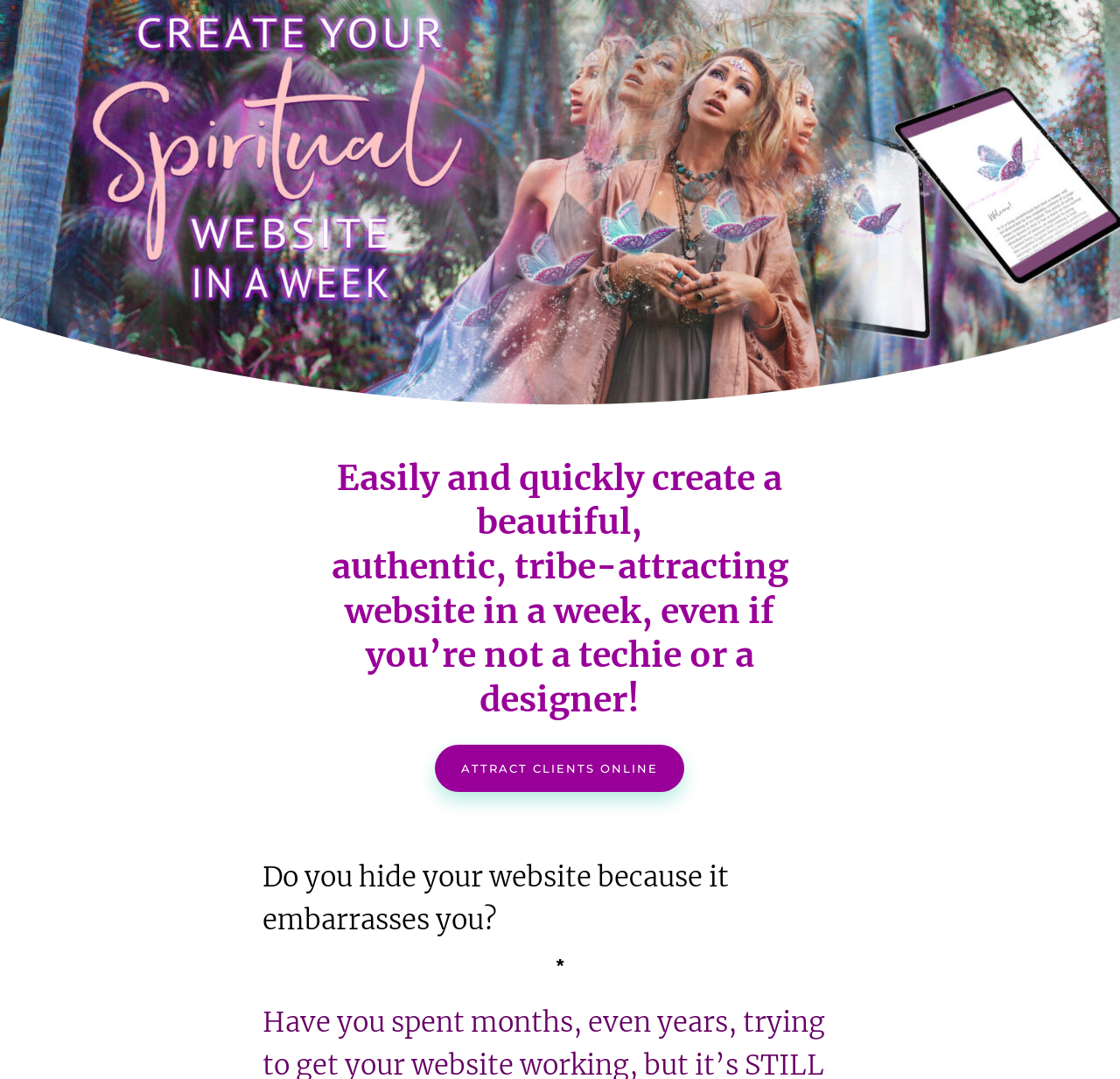Identify the bounding box of the HTML element described as: "ATTRACT CLIENTS ONLINE".

[0.389, 0.69, 0.611, 0.734]